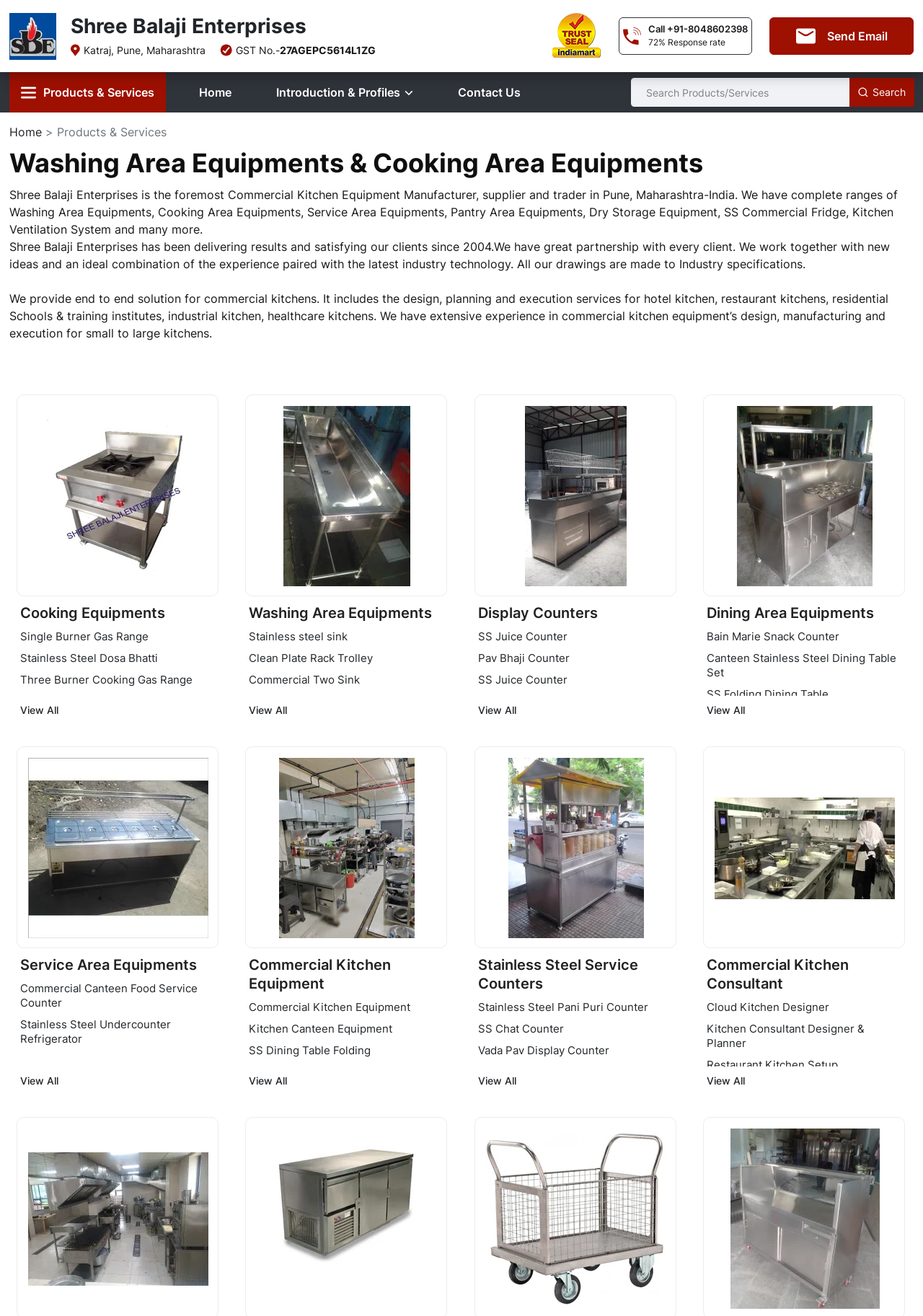Extract the top-level heading from the webpage and provide its text.

Shree Balaji Enterprises